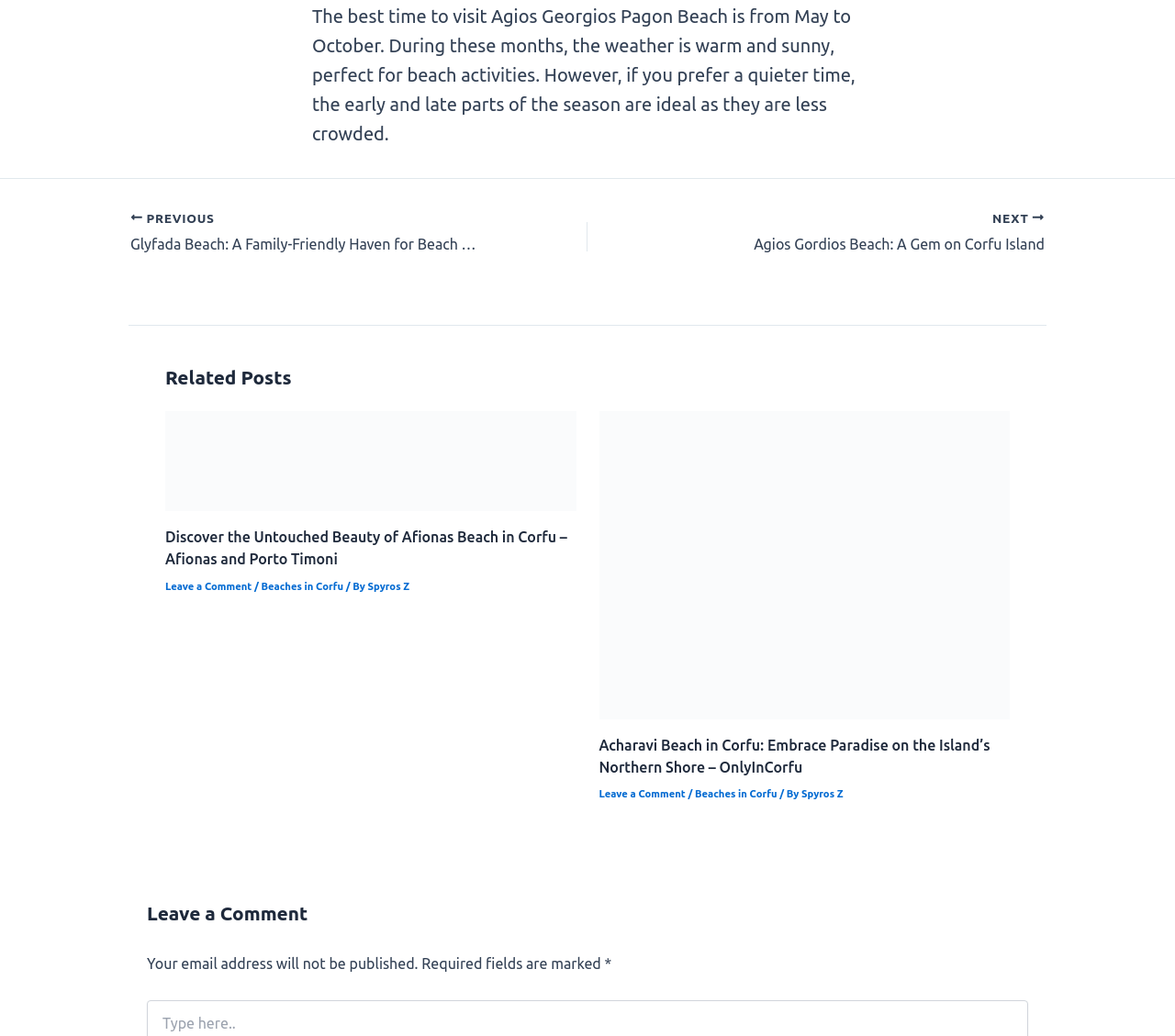Provide the bounding box coordinates of the HTML element described as: "Spyros Z". The bounding box coordinates should be four float numbers between 0 and 1, i.e., [left, top, right, bottom].

[0.313, 0.561, 0.349, 0.571]